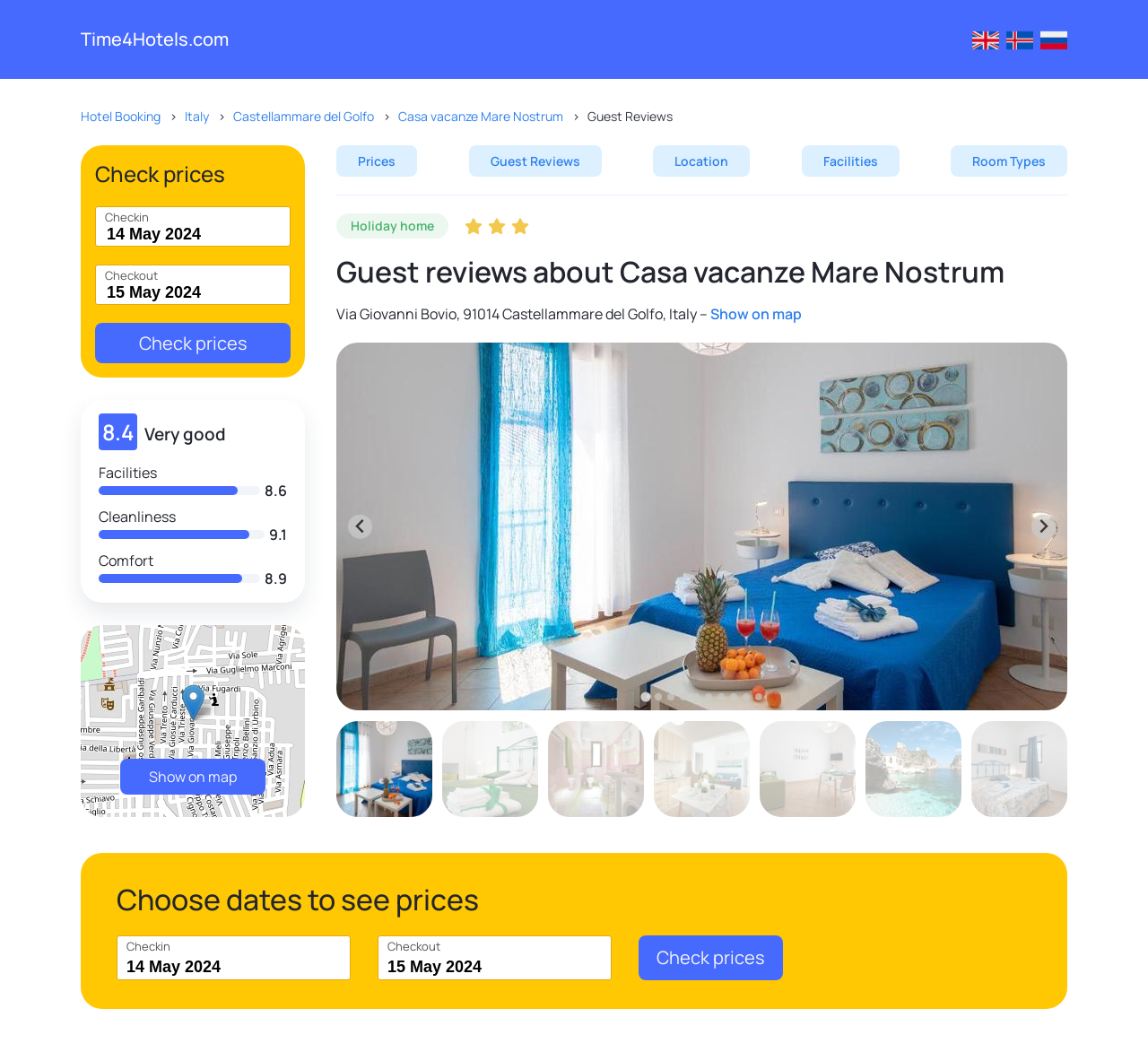Could you provide the bounding box coordinates for the portion of the screen to click to complete this instruction: "Show on map"?

[0.105, 0.721, 0.231, 0.755]